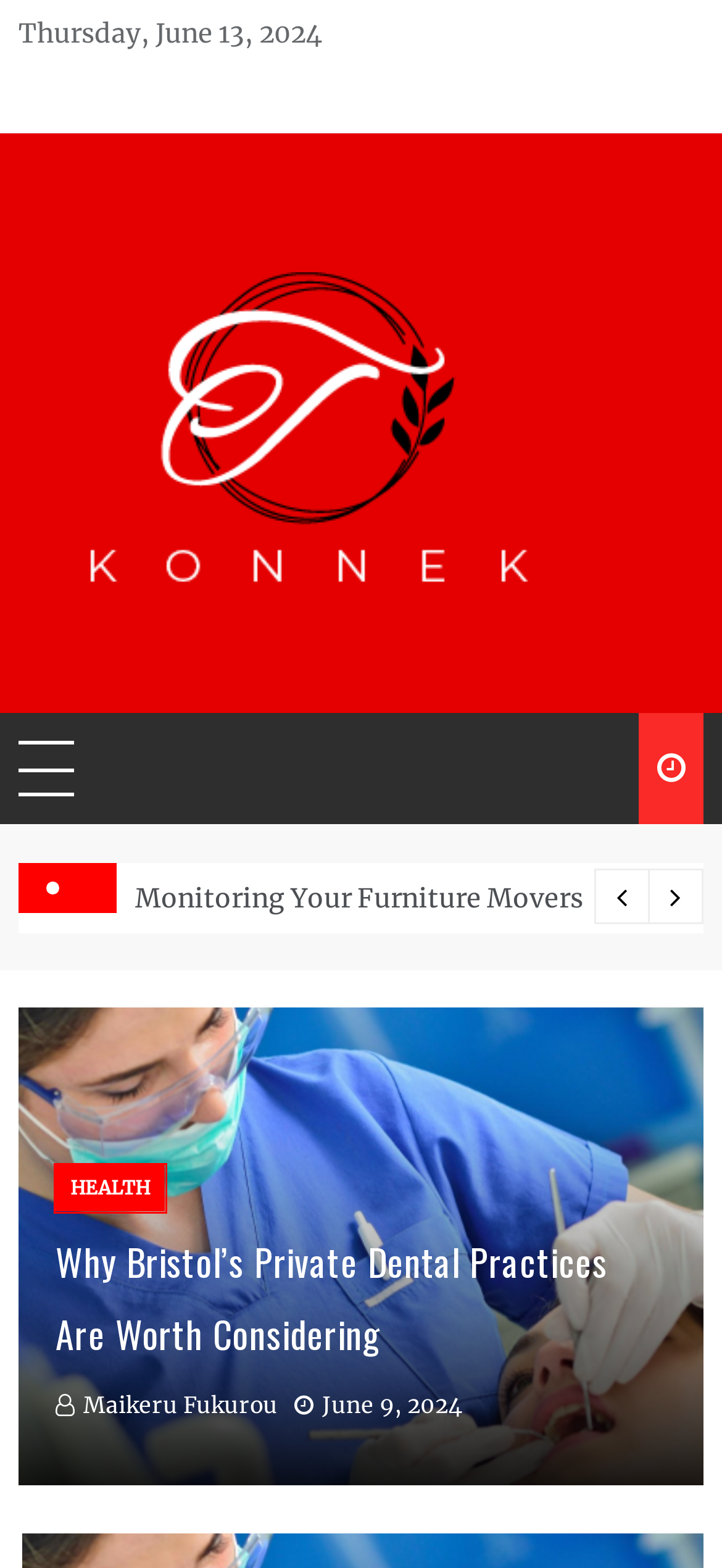You have a screenshot of a webpage with a red bounding box around an element. Identify the webpage description that best fits the new page that appears after clicking the selected element in the red bounding box. Here are the candidates:
A. Maikeru Fukurou – Konnek T
B. Wedding – Konnek T
C. Konnek T – Get in to exciting world of Women
D. Top-Paying Opportunities for Yoga Instructors in 2024 – Konnek T
E. Health – Konnek T
F. From Concept to Camera: Crafting Your Dream Wedding Shoot Styling – Konnek T
G. Why Bristol’s Private Dental Practices Are Worth Considering – Konnek T
H. business – Konnek T

E